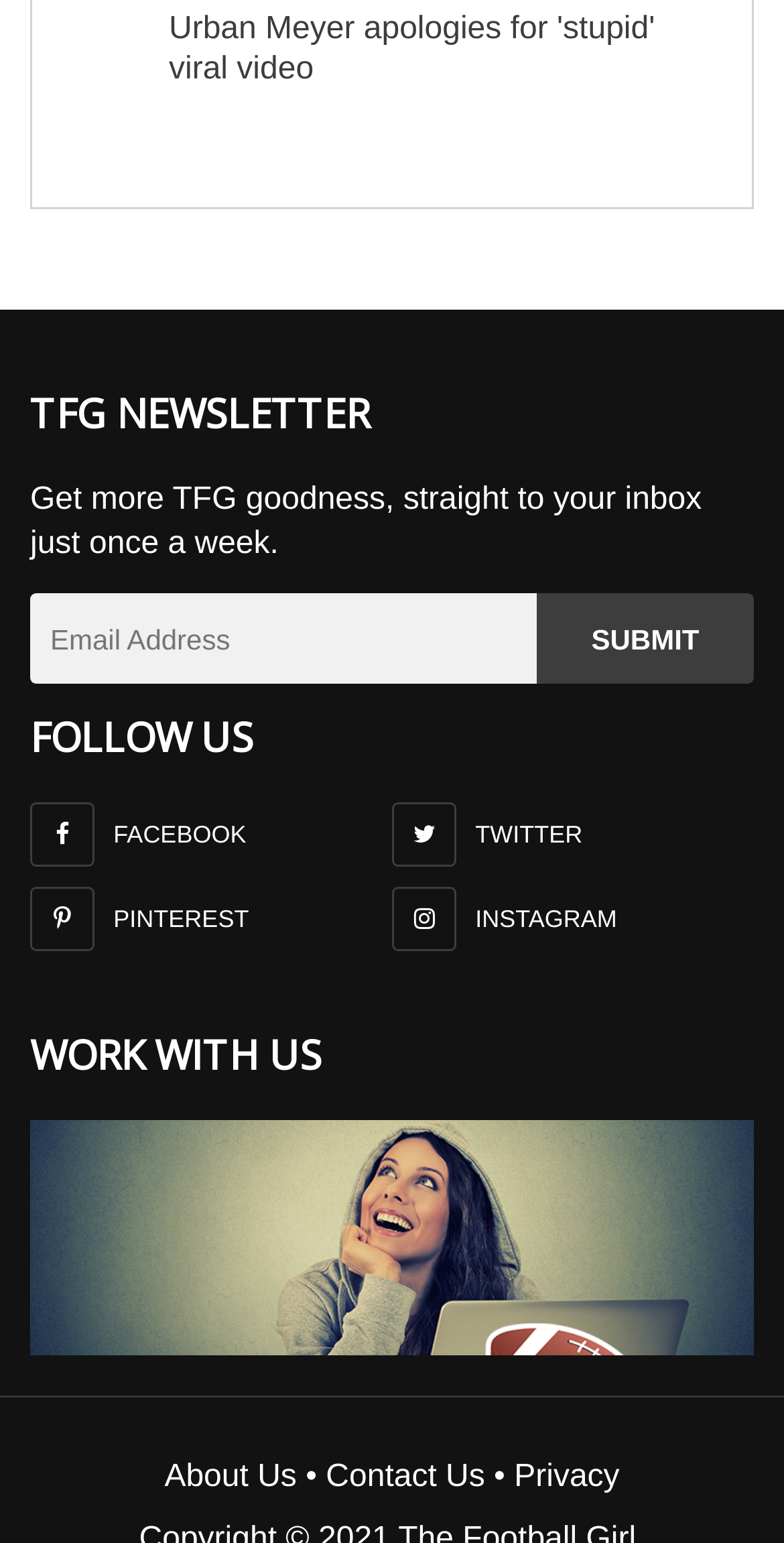Find the bounding box coordinates for the area that should be clicked to accomplish the instruction: "Contact Us".

[0.416, 0.947, 0.619, 0.969]